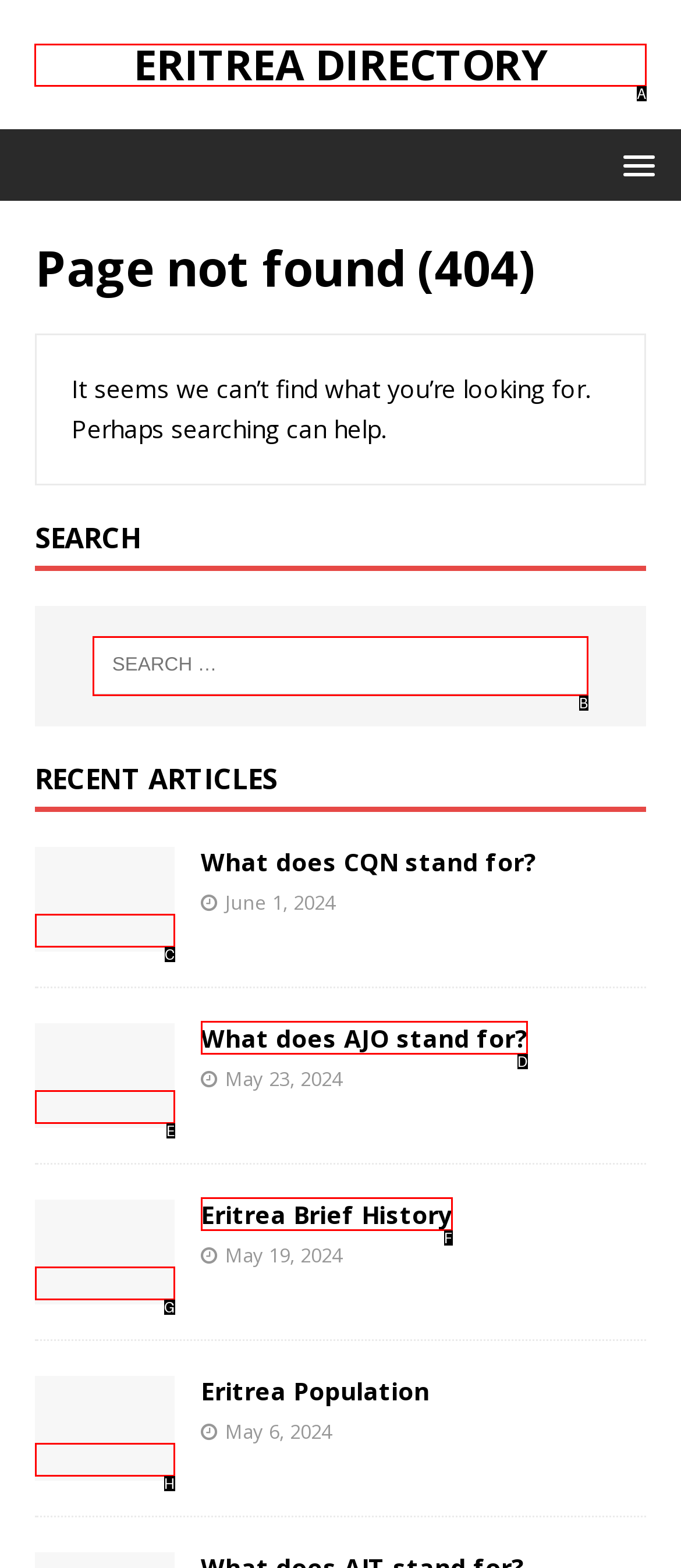Determine which option should be clicked to carry out this task: Click the ERITREA DIRECTORY link
State the letter of the correct choice from the provided options.

A